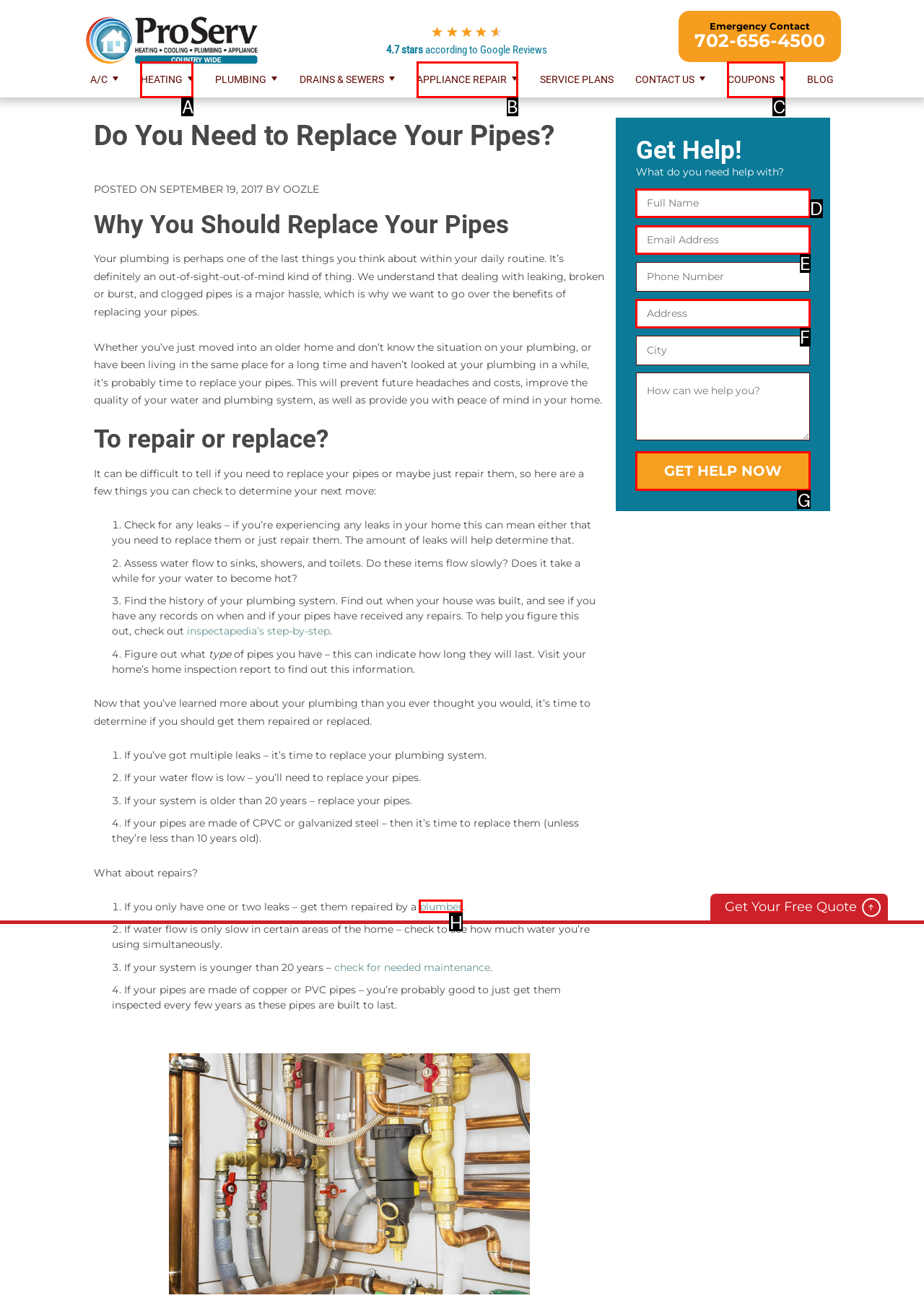Identify the letter of the correct UI element to fulfill the task: Get Help Now from the given options in the screenshot.

G